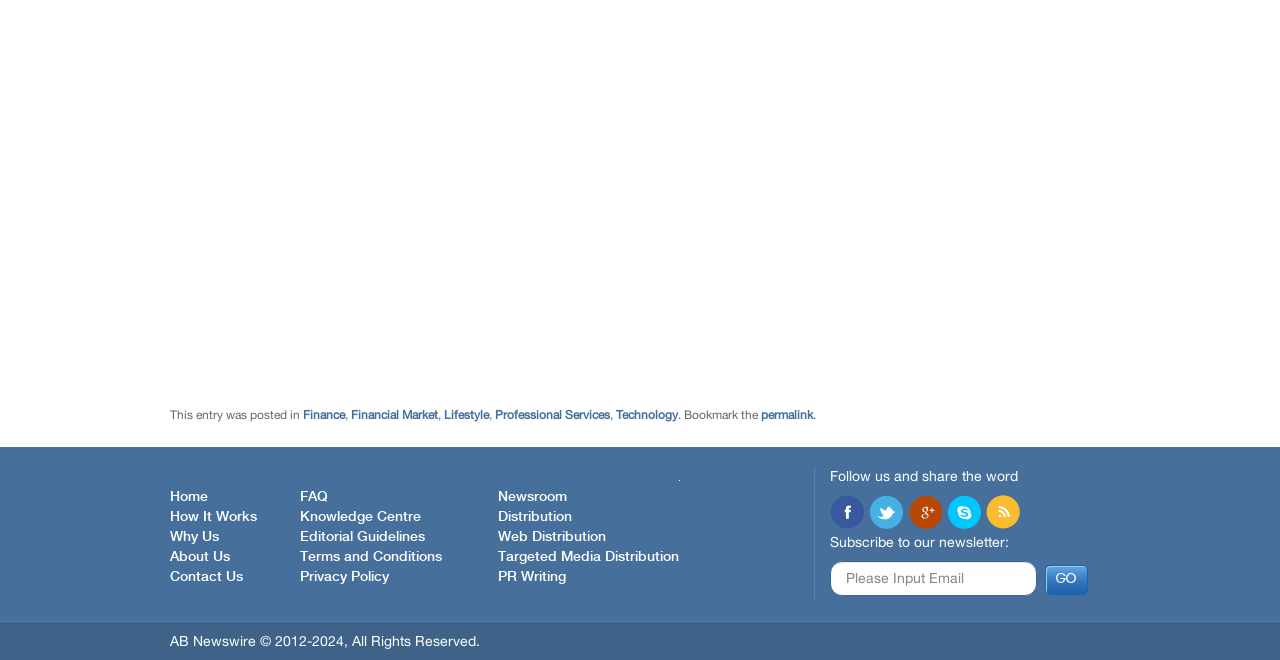What is the copyright information?
Using the image provided, answer with just one word or phrase.

AB Newswire 2012-2024